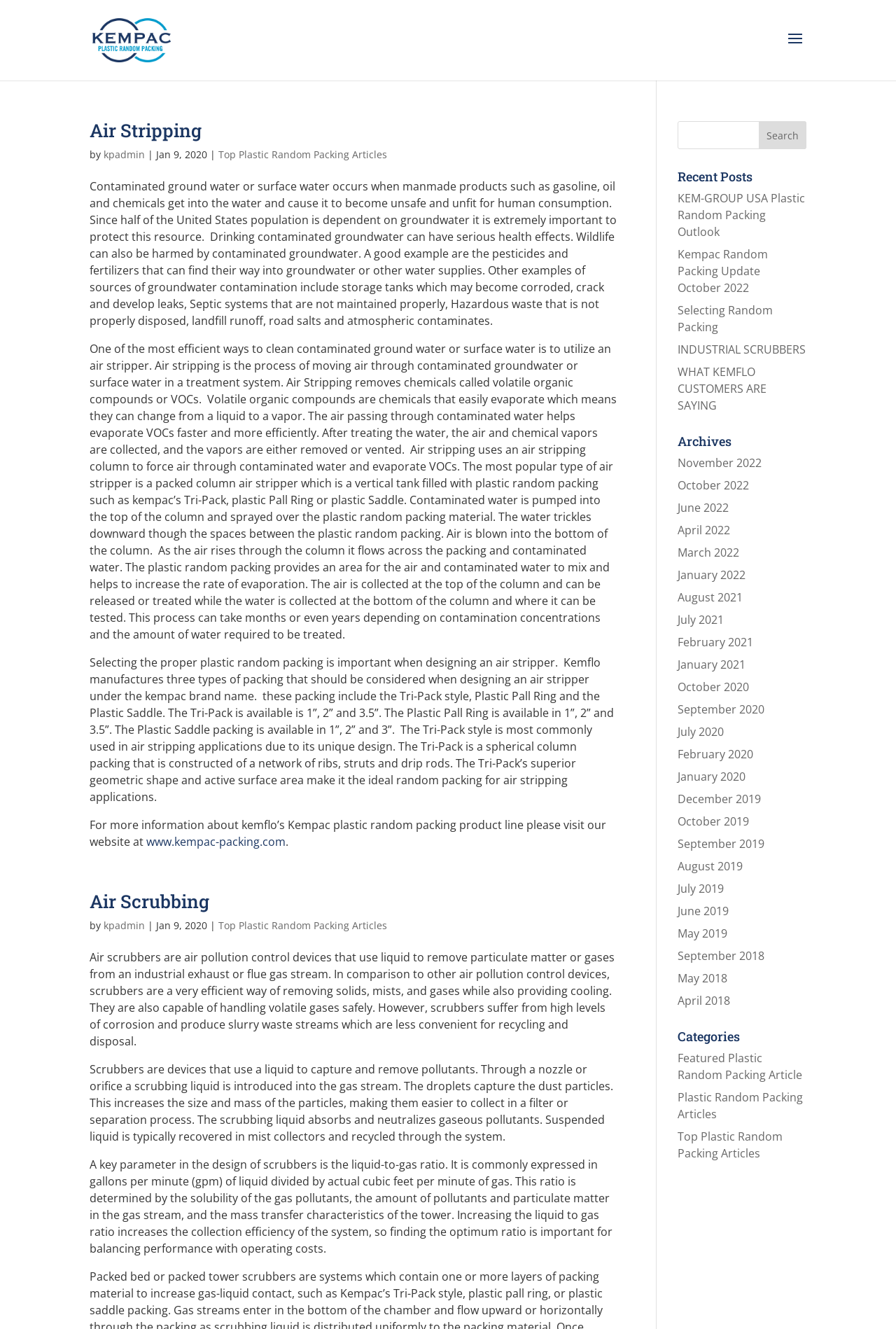What is the topic of the article 'Air Stripping'?
Please provide a comprehensive answer based on the contents of the image.

The article 'Air Stripping' is about the process of moving air through contaminated groundwater or surface water in a treatment system to remove chemicals called volatile organic compounds or VOCs.